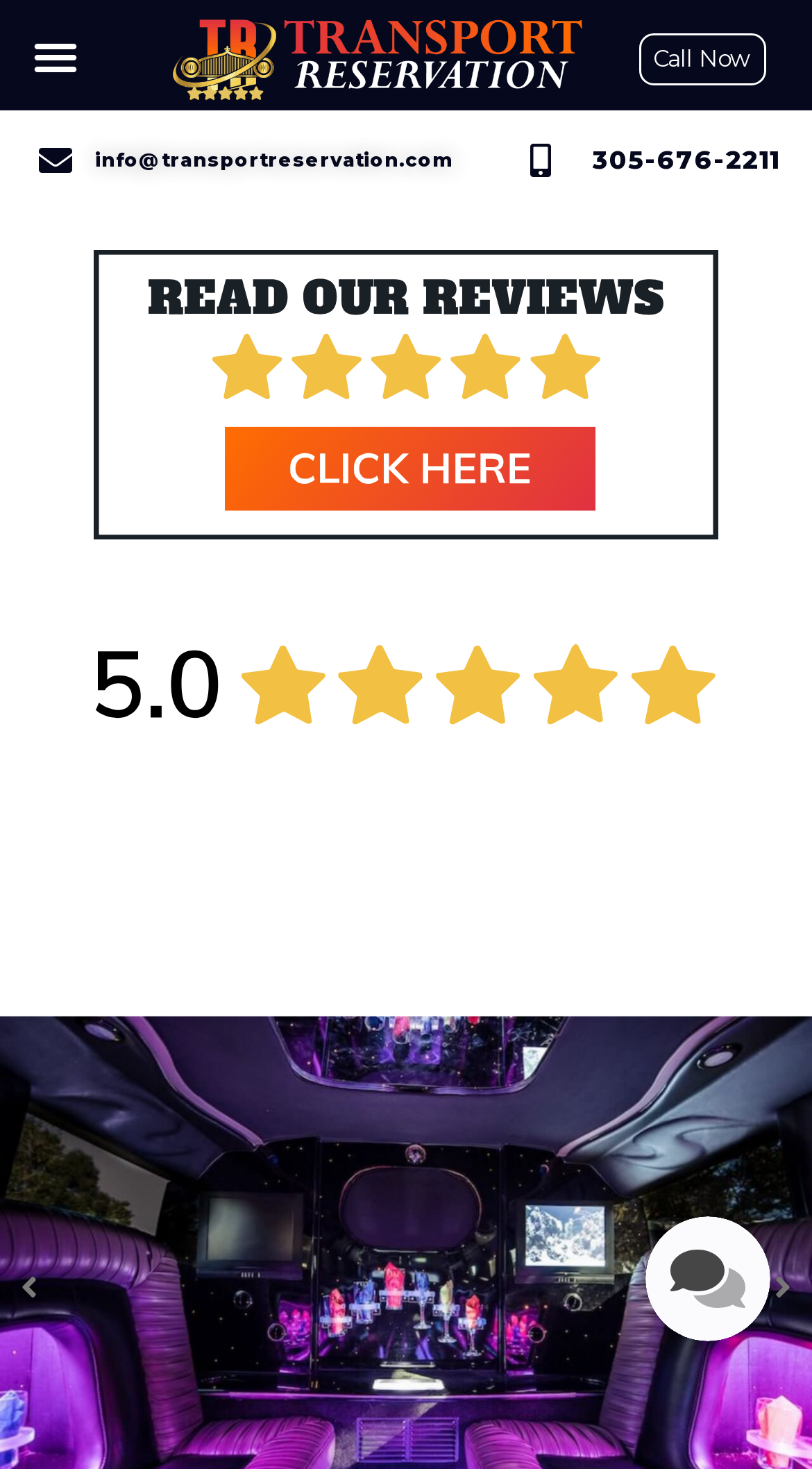Construct a comprehensive caption that outlines the webpage's structure and content.

The webpage appears to be a transportation reservation service, specifically showcasing a Hummer H2 limousine for events like bachelor parties, clubbing, and casino nights. 

At the top left corner, there is a "Menu Toggle" button. To the right of it, there is an unnamed link, which might be a logo or a brand identifier. On the top right side, there is a "Call Now" button, accompanied by a contact email "info@transportreservation.com" and a phone number "305-676-2211" below it.

The main content area features a slideshow with two navigation buttons, "Previous slide" and "Next slide", positioned at the bottom left and right corners, respectively. The slideshow itself takes up most of the page's width.

On the bottom right side, there is a "Chatra live chat" iframe, which is likely a live chat support feature.

Overall, the webpage is focused on promoting the Hummer H2 limousine service and providing easy access to contact information and a live chat support feature.